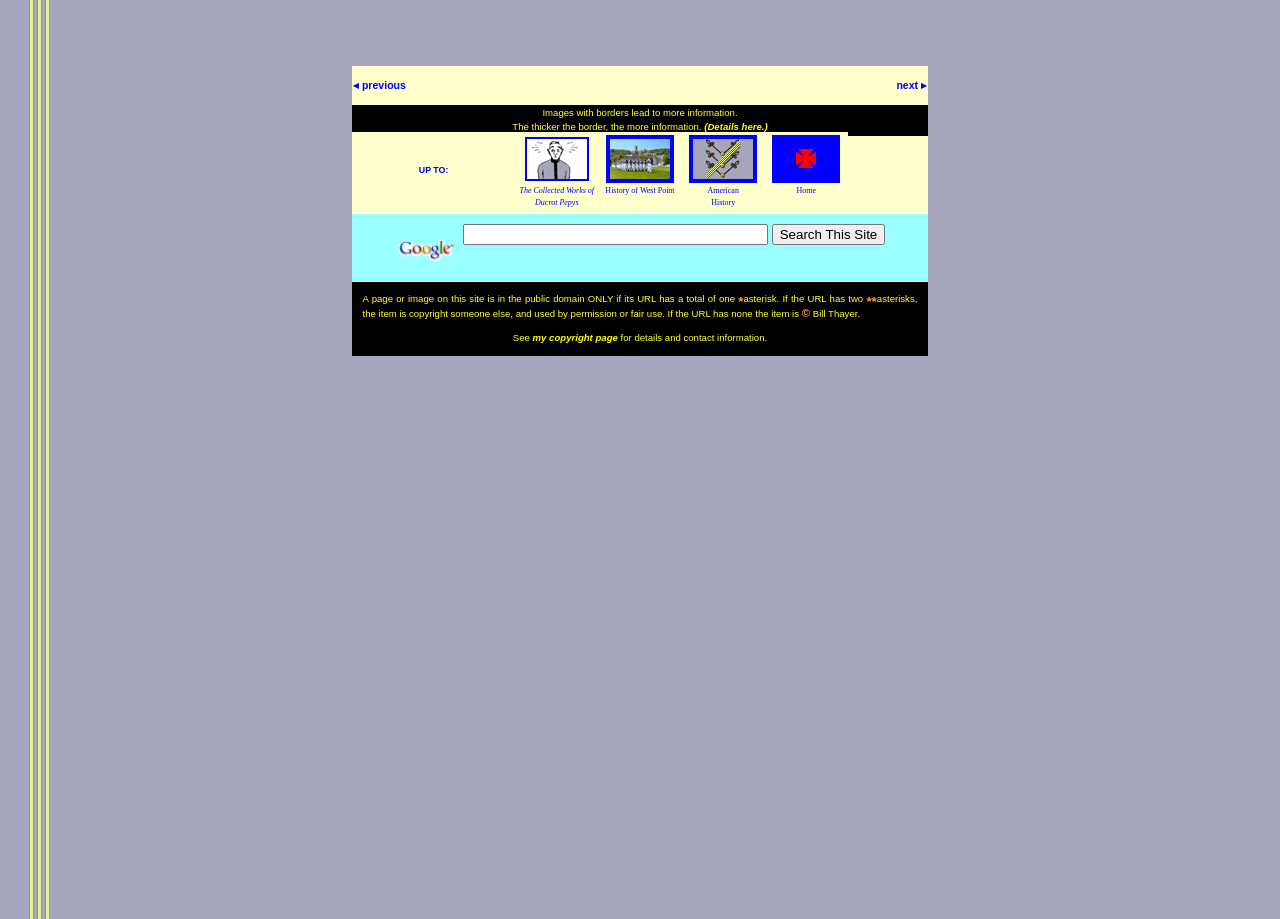Locate the bounding box coordinates of the region to be clicked to comply with the following instruction: "visit the collected works of Ducrot Pepys". The coordinates must be four float numbers between 0 and 1, in the form [left, top, right, bottom].

[0.406, 0.193, 0.464, 0.225]